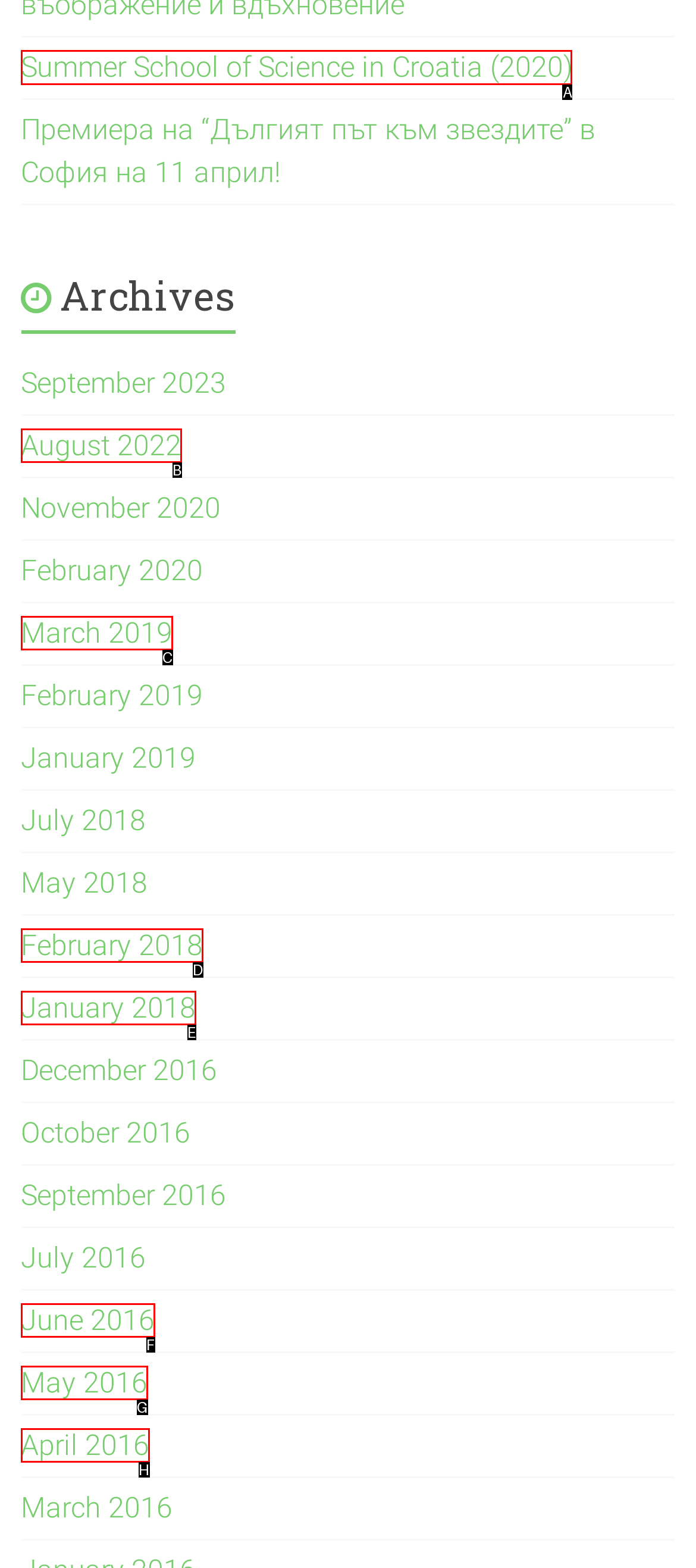Tell me which UI element to click to fulfill the given task: read about Summer School of Science in Croatia. Respond with the letter of the correct option directly.

A